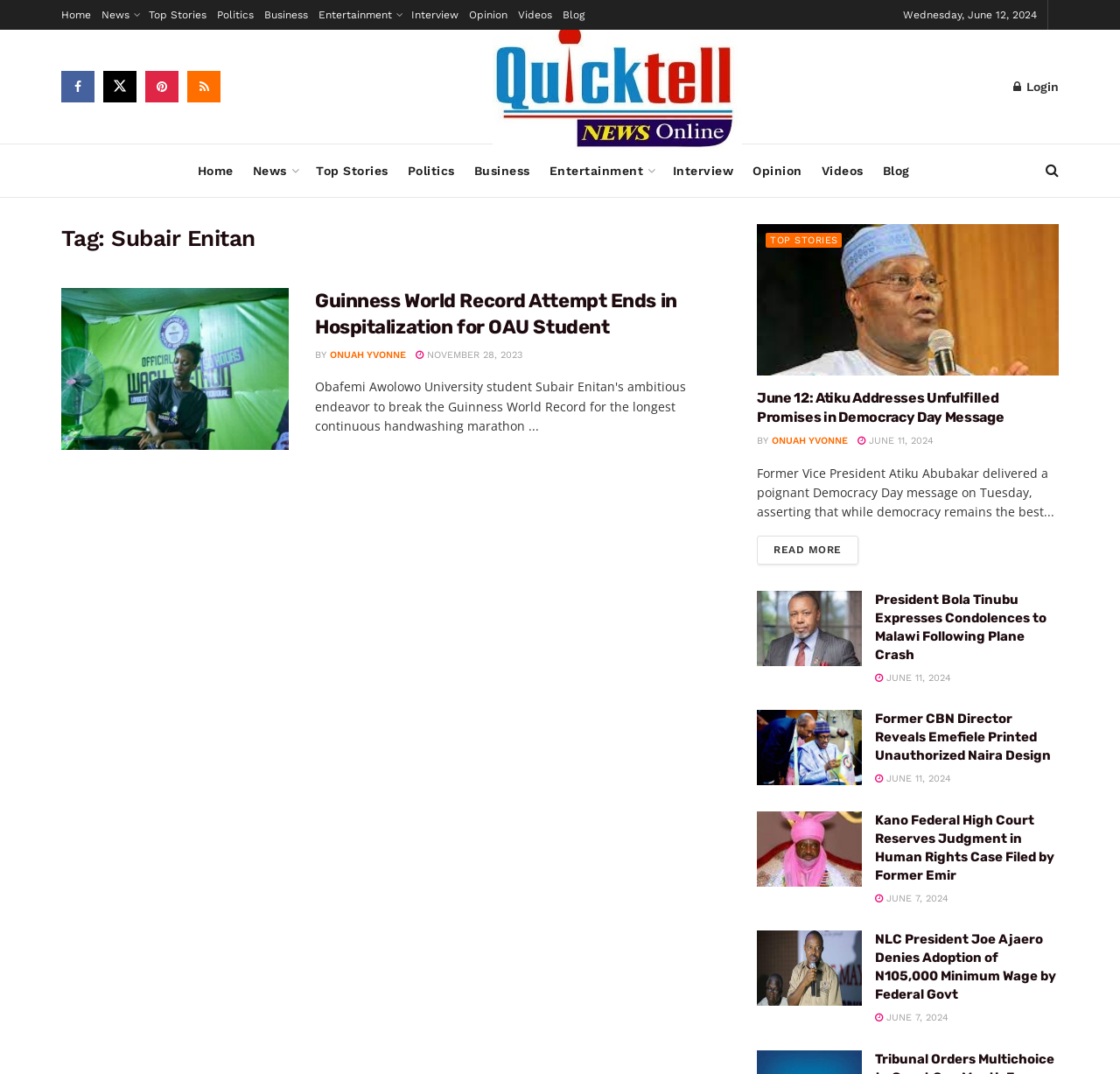Answer the question below in one word or phrase:
How many articles are displayed on the webpage?

5